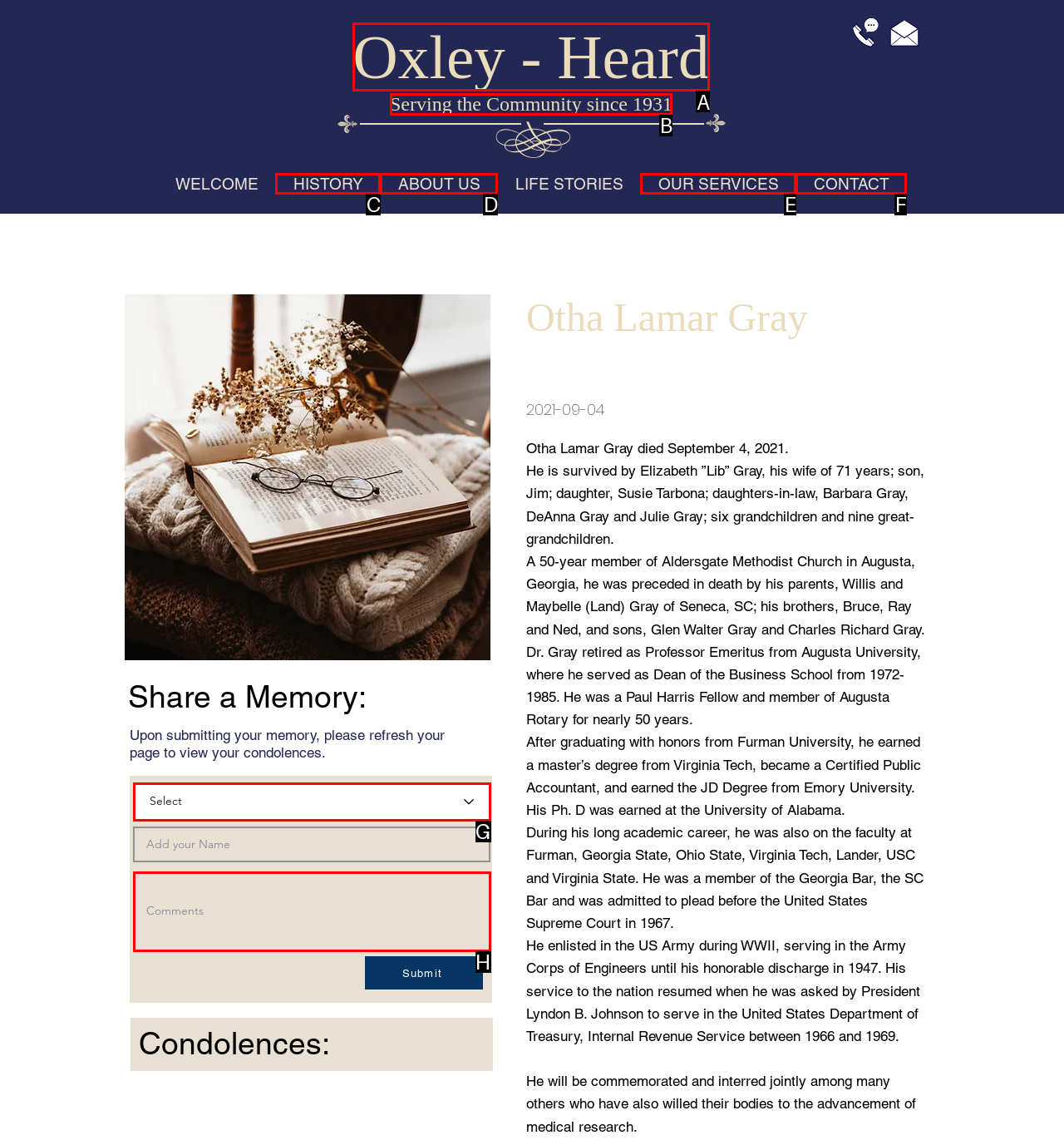Identify the correct HTML element to click to accomplish this task: Click on the 'Oxley - Heard' link
Respond with the letter corresponding to the correct choice.

A